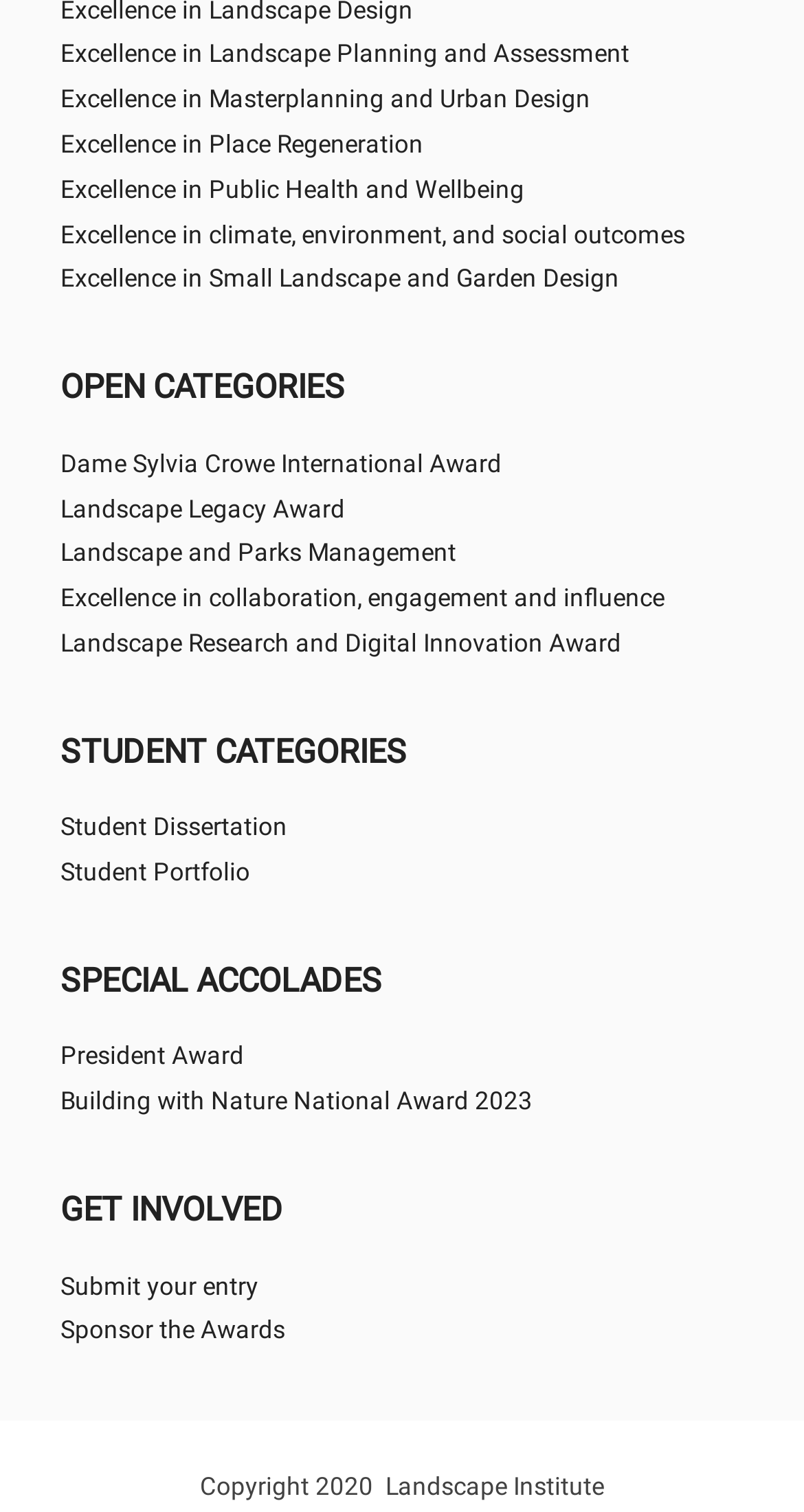Using the provided description President Award, find the bounding box coordinates for the UI element. Provide the coordinates in (top-left x, top-left y, bottom-right x, bottom-right y) format, ensuring all values are between 0 and 1.

[0.075, 0.688, 0.925, 0.711]